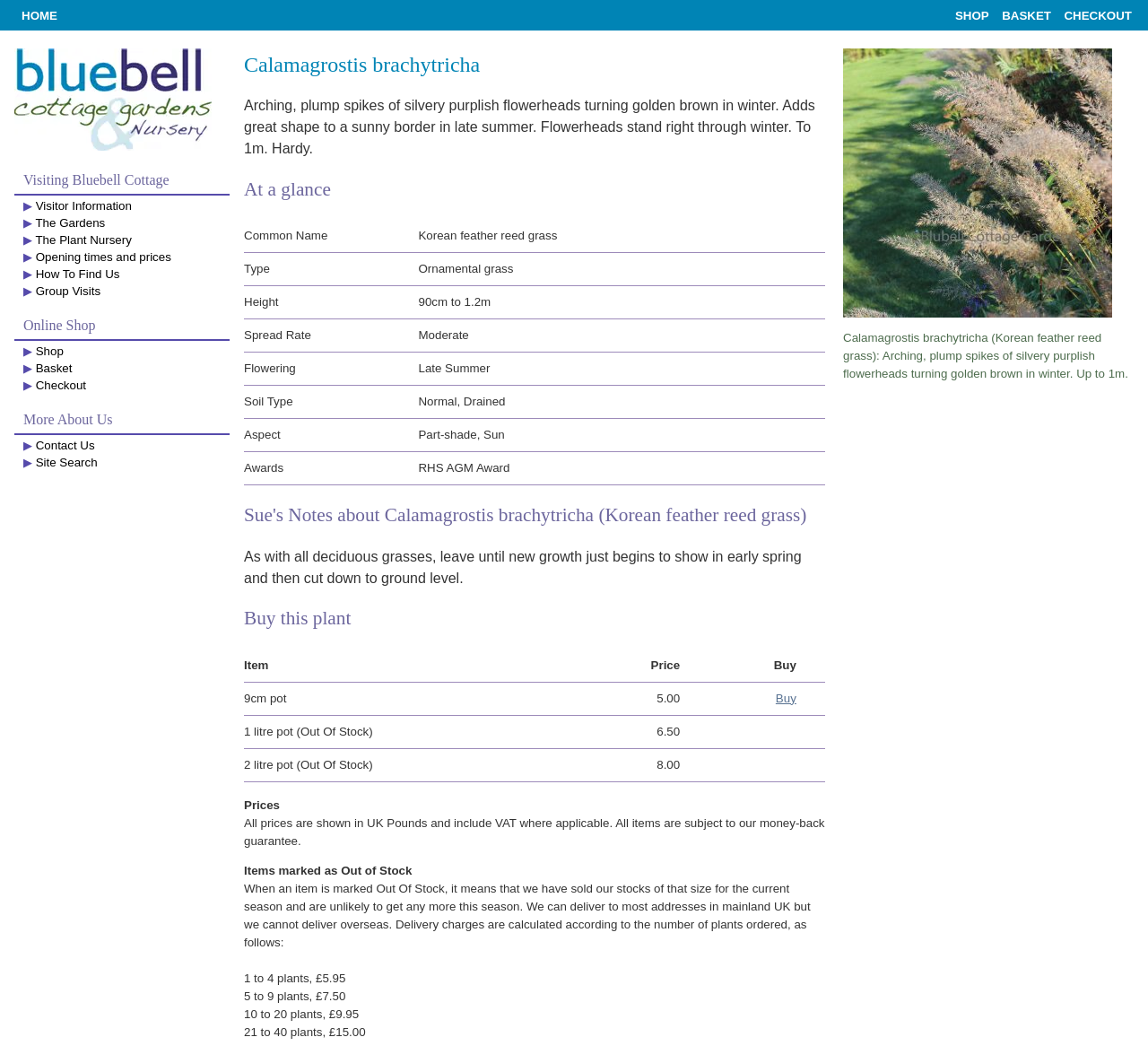Provide a one-word or short-phrase response to the question:
What is the name of the plant?

Korean feather reed grass